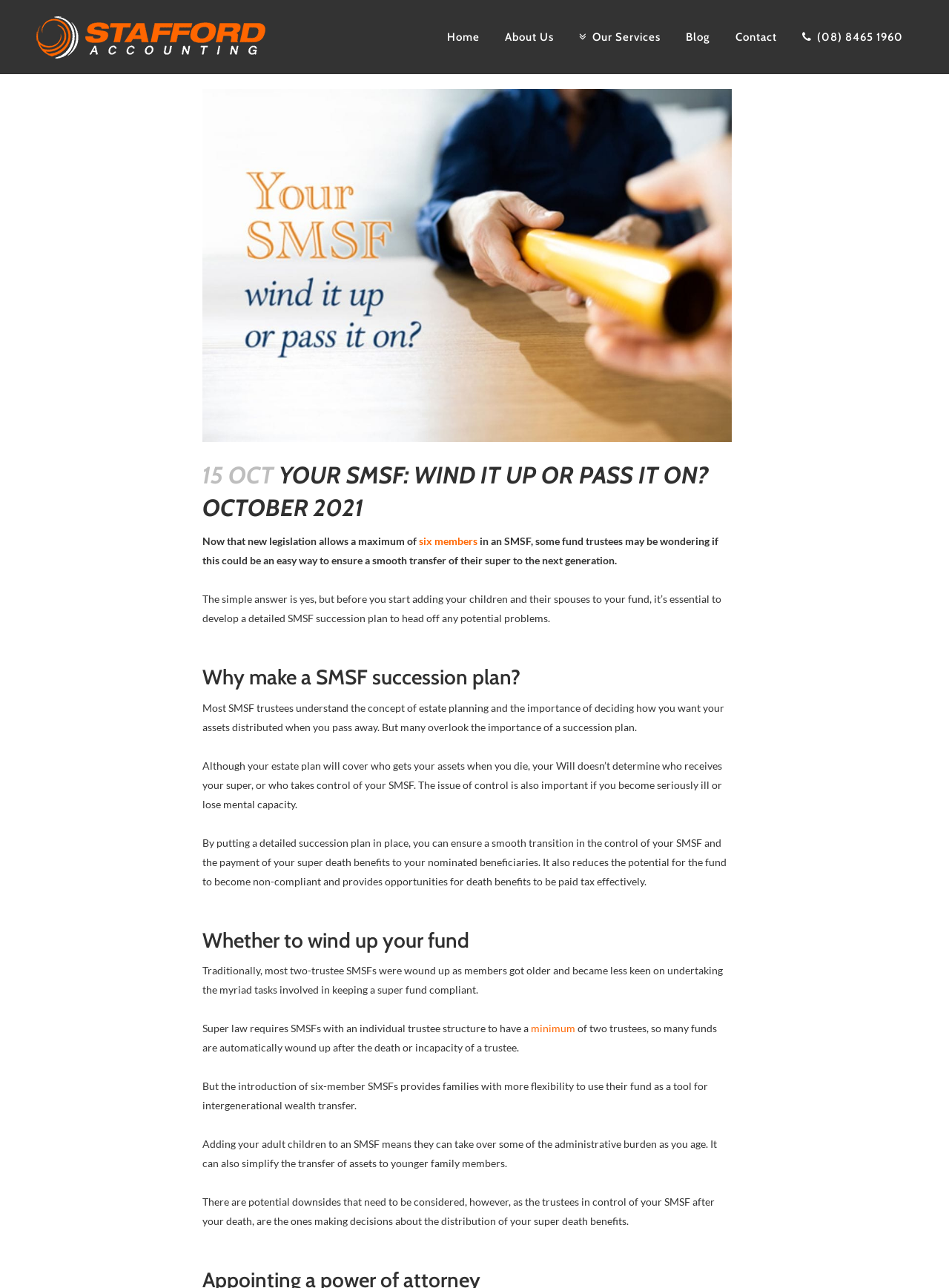Can you find the bounding box coordinates of the area I should click to execute the following instruction: "Click the 'Contact' link"?

[0.762, 0.0, 0.832, 0.058]